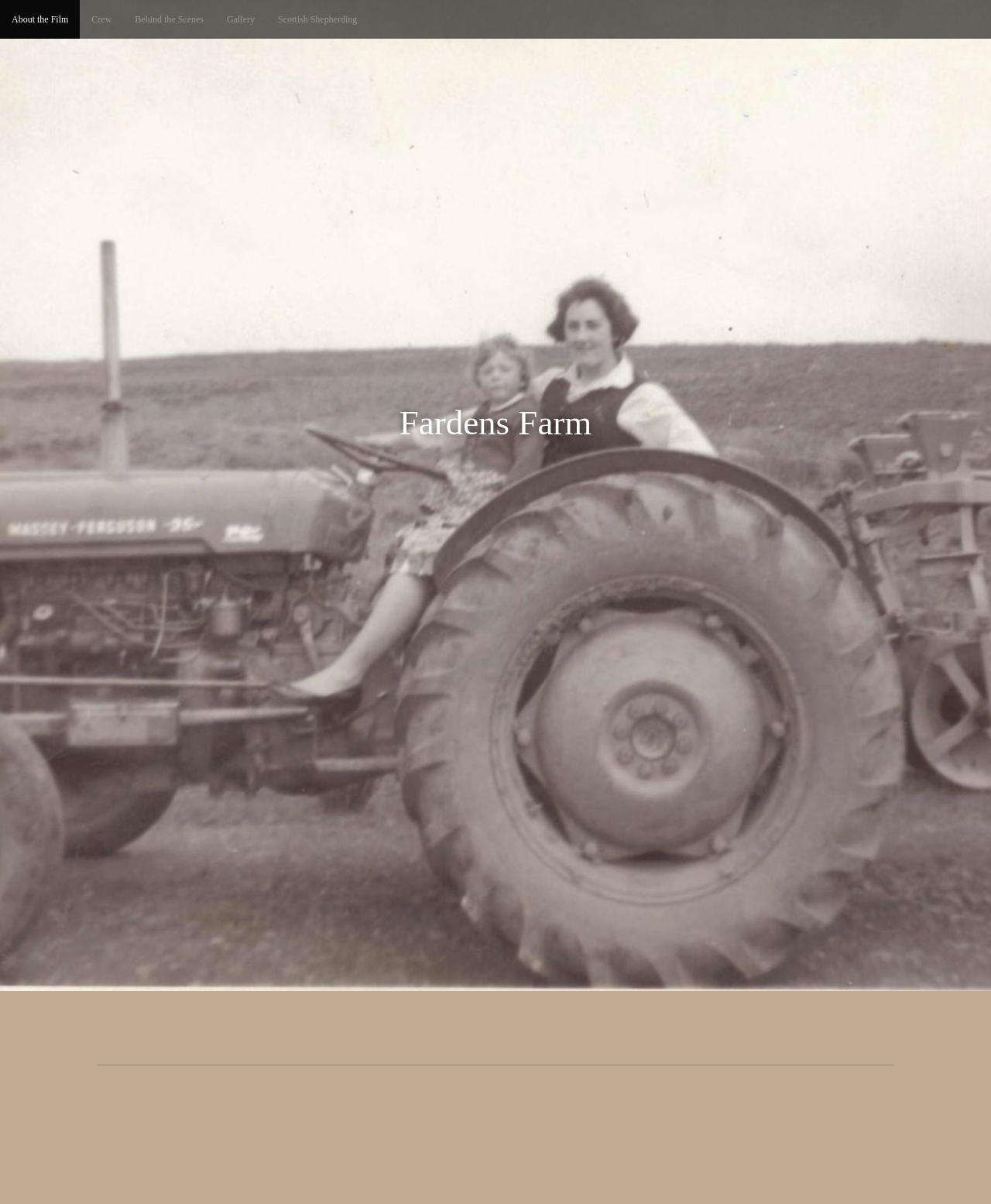Give a short answer to this question using one word or a phrase:
How many links are in the top navigation bar?

5